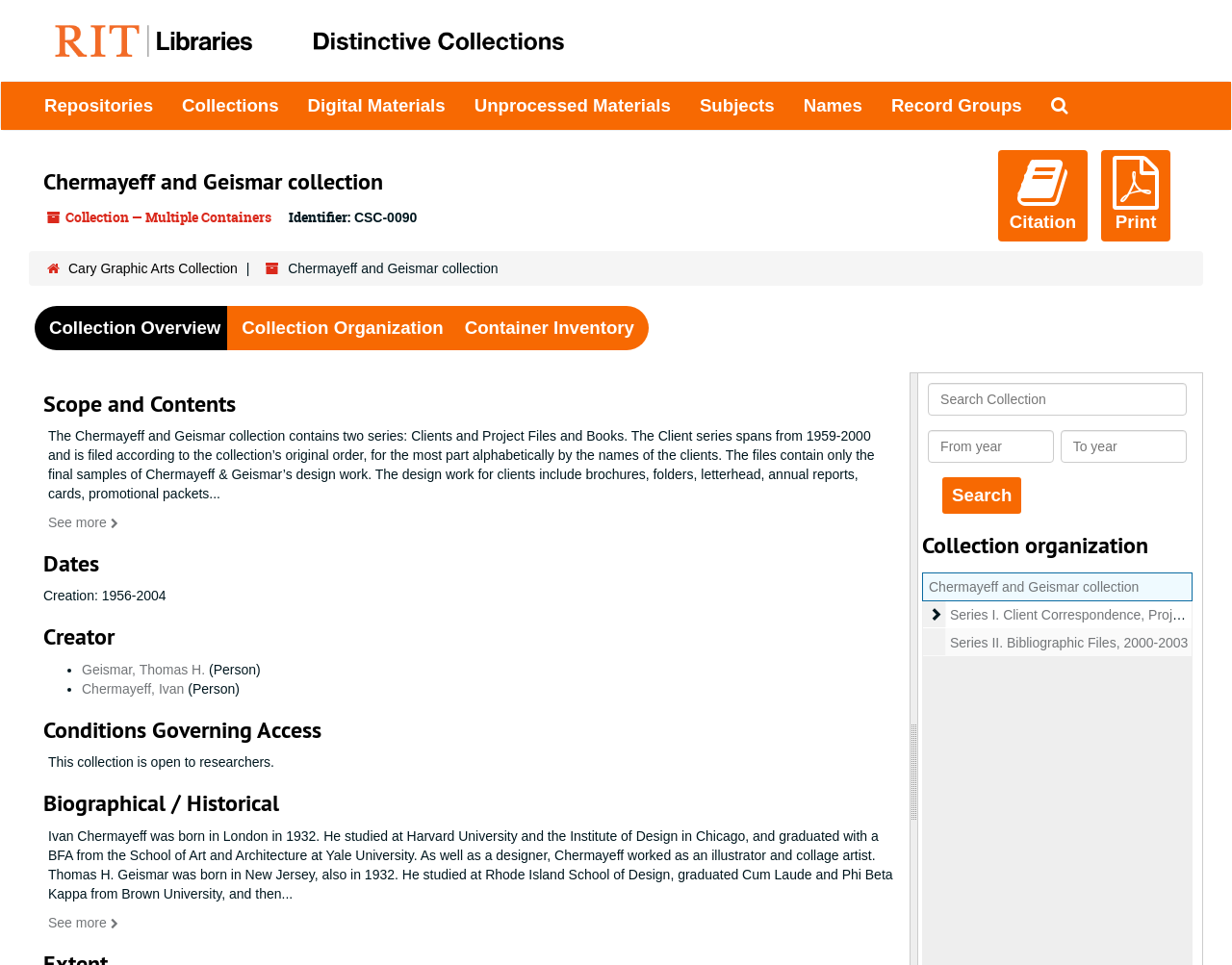Give a complete and precise description of the webpage's appearance.

This webpage is about the Chermayeff and Geismar collection, which is part of RIT's Distinctive Collections. At the top, there is a navigation bar with eight links: Repositories, Collections, Digital Materials, Unprocessed Materials, Subjects, Names, Record Groups, and Search The Archives. 

Below the navigation bar, there is a heading that displays the title of the collection. To the right of the heading, there are three buttons: Citation, Print, and Page Actions. 

The main content of the webpage is divided into several sections. The first section provides an overview of the collection, including its identifier, CSC-0090. There are three links below: Collection Overview, Collection Organization, and Container Inventory. 

The next section is about the scope and contents of the collection, which includes a detailed description of the two series: Clients and Project Files and Books. There is a "See more" link at the bottom of this section. 

Following this, there are sections about the dates, creator, conditions governing access, and biographical/historical information about Ivan Chermayeff and Thomas H. Geismar. Each section has a heading and a brief description. 

On the right side of the webpage, there is a search function that allows users to search the collection by entering keywords and specifying a date range. There is also a section about collection organization, which includes a link to the Chermayeff and Geismar collection and two series: Client Correspondence, Project and Documentation Files, and Bibliographic Files.